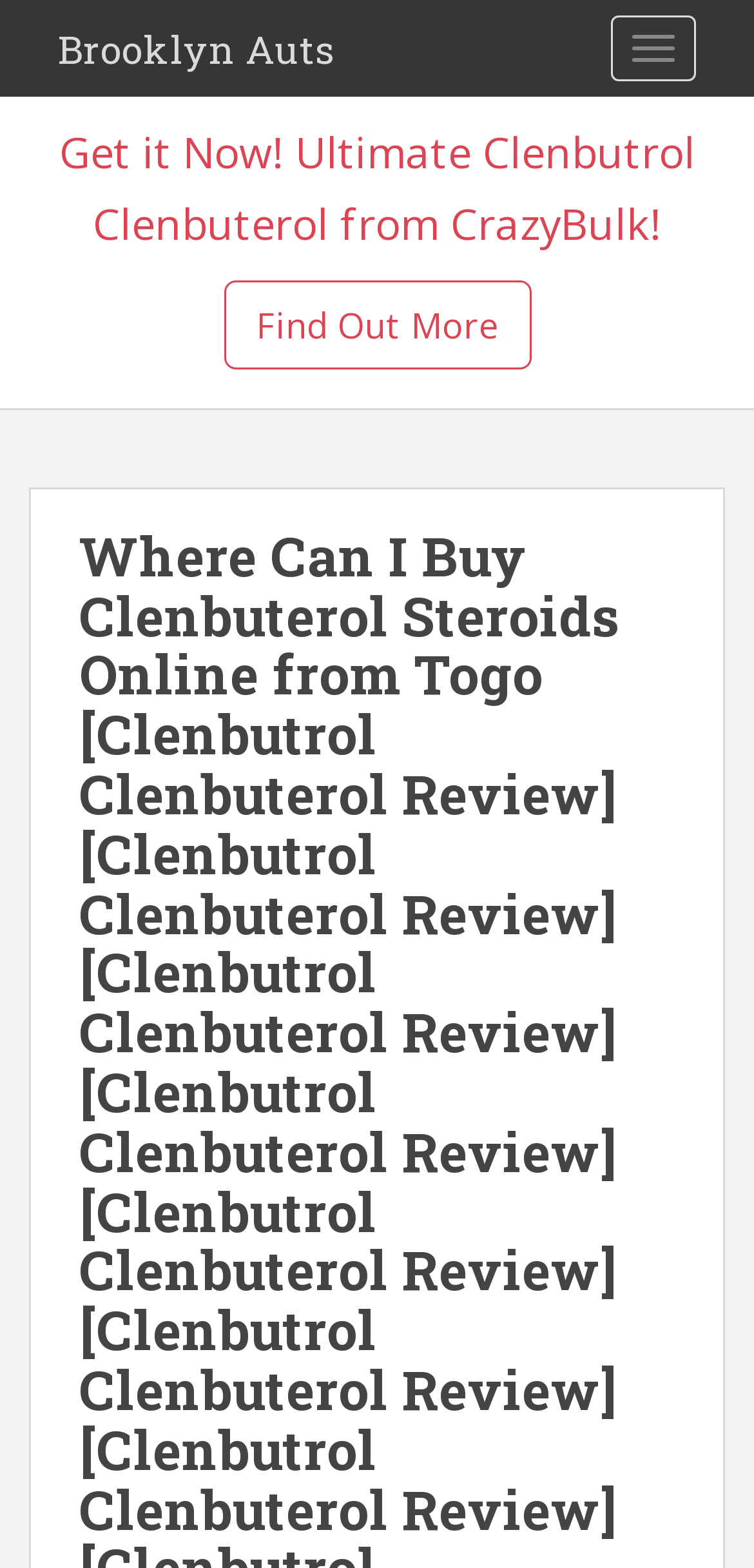Determine the bounding box coordinates for the HTML element mentioned in the following description: "Brooklyn Auts". The coordinates should be a list of four floats ranging from 0 to 1, represented as [left, top, right, bottom].

[0.038, 0.0, 0.482, 0.062]